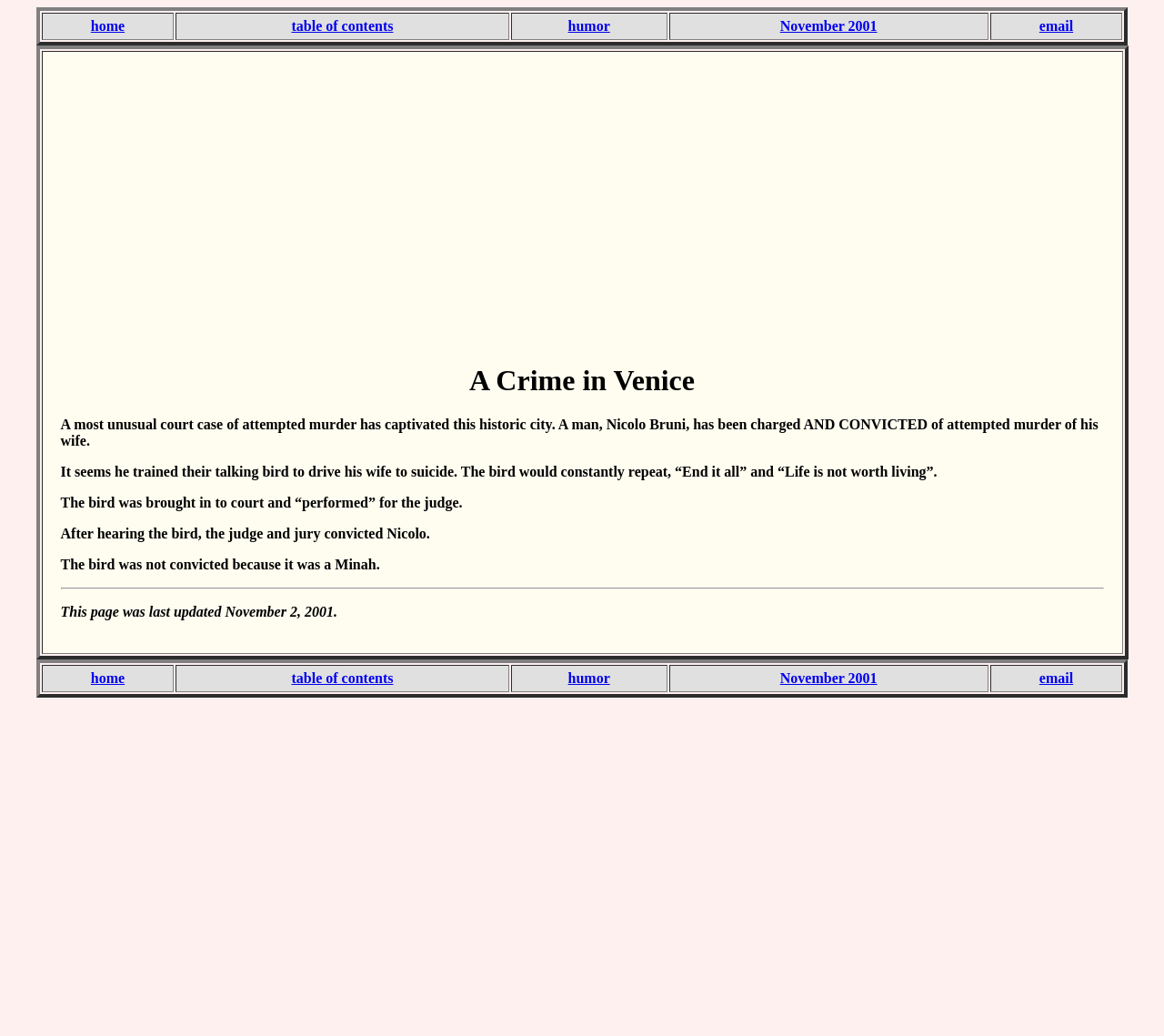Please specify the bounding box coordinates of the element that should be clicked to execute the given instruction: 'read A Crime in Venice'. Ensure the coordinates are four float numbers between 0 and 1, expressed as [left, top, right, bottom].

[0.052, 0.351, 0.948, 0.384]